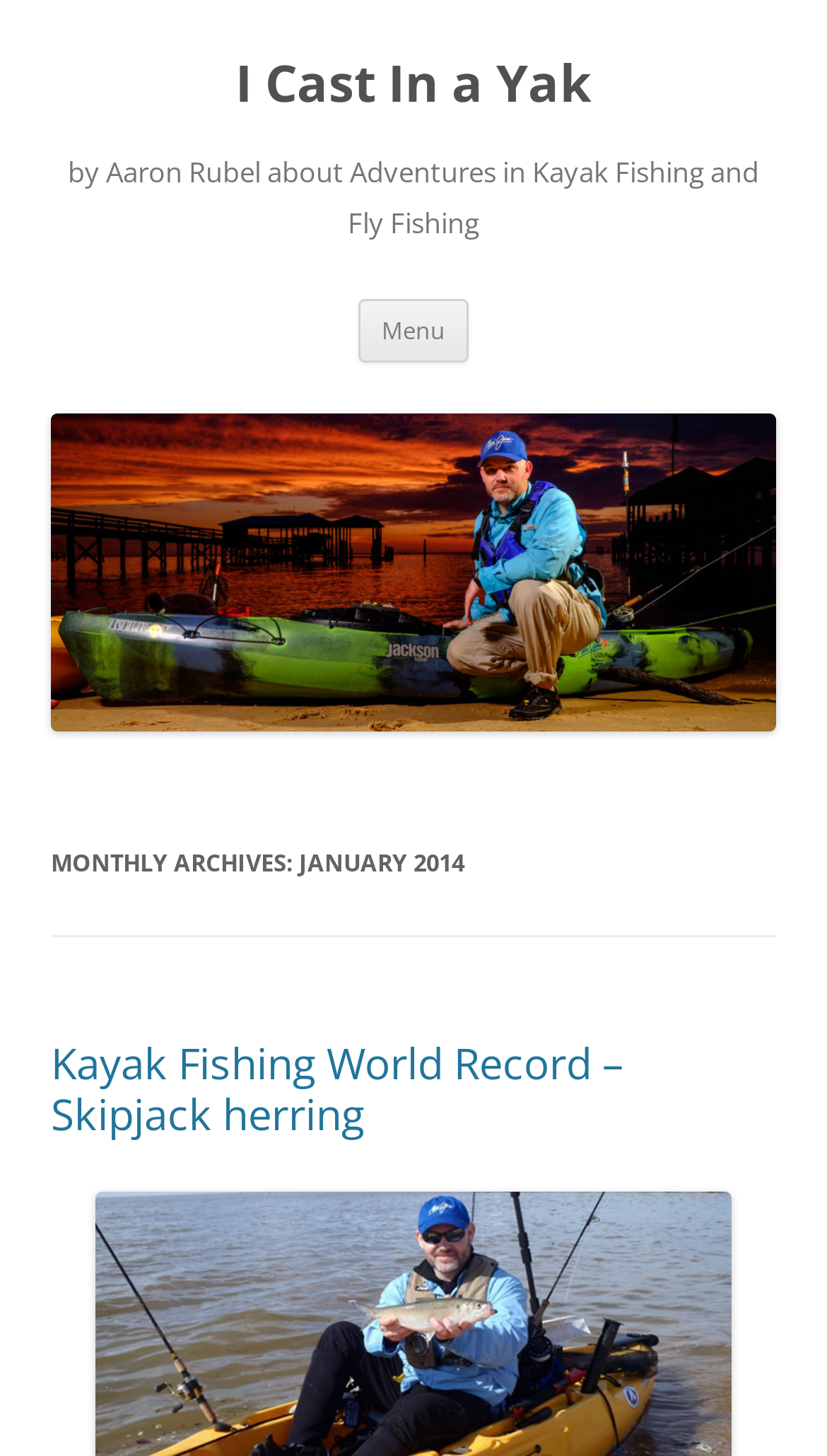What is the author of the website?
Based on the image, respond with a single word or phrase.

Aaron Rubel